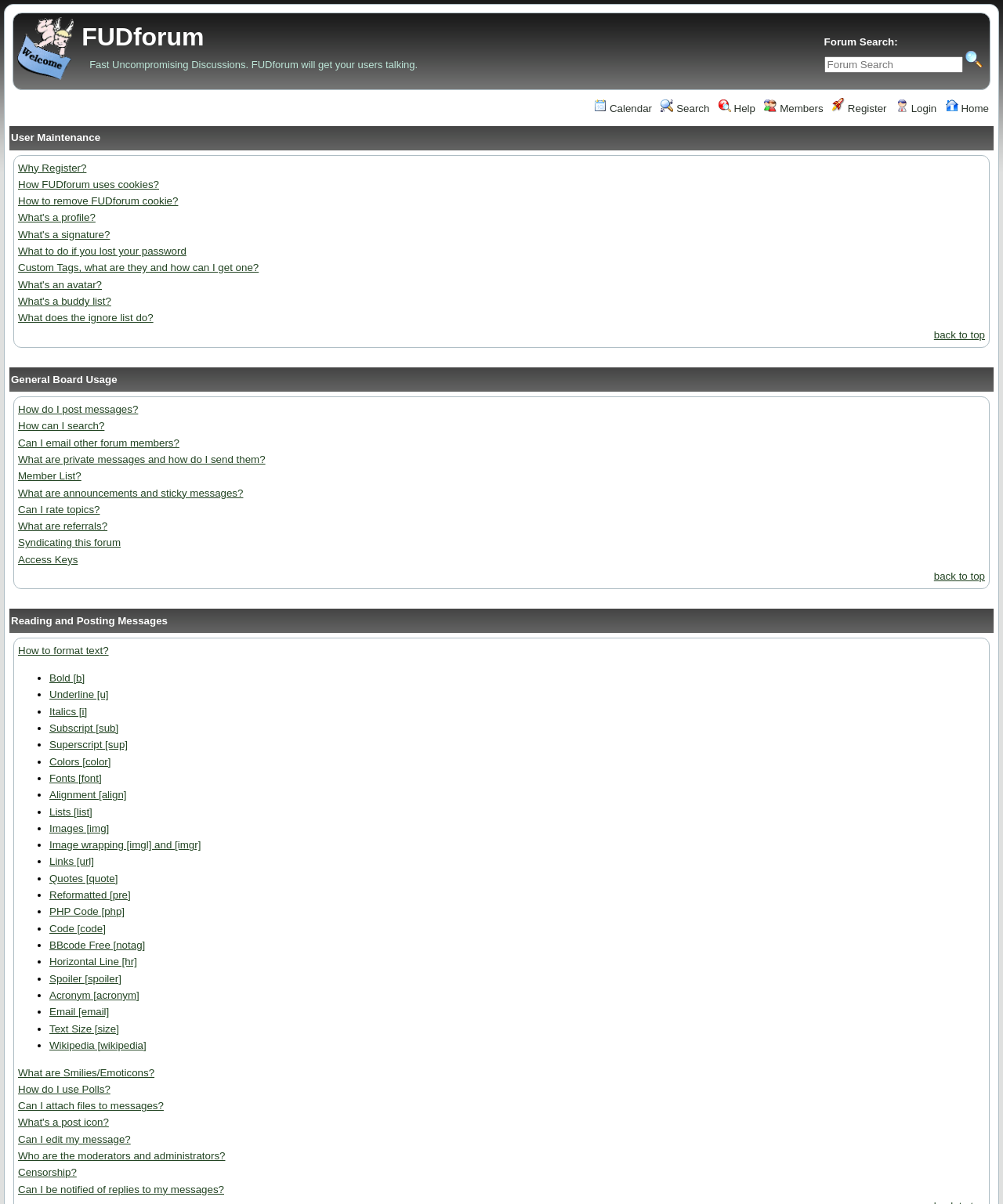Show the bounding box coordinates of the element that should be clicked to complete the task: "Search in the forum".

[0.822, 0.047, 0.96, 0.06]